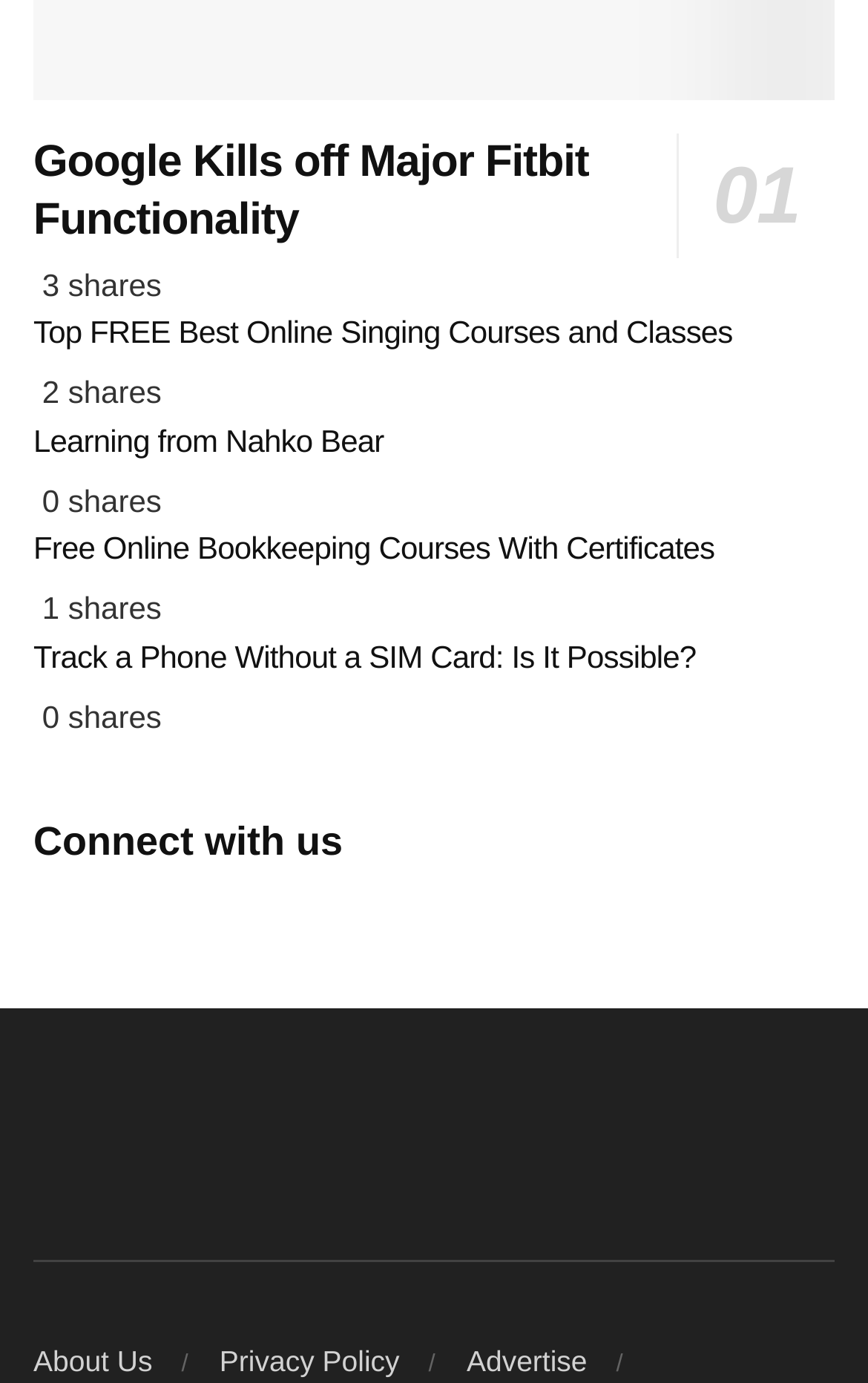Please identify the bounding box coordinates of where to click in order to follow the instruction: "Share the article on Twitter".

[0.038, 0.314, 0.114, 0.412]